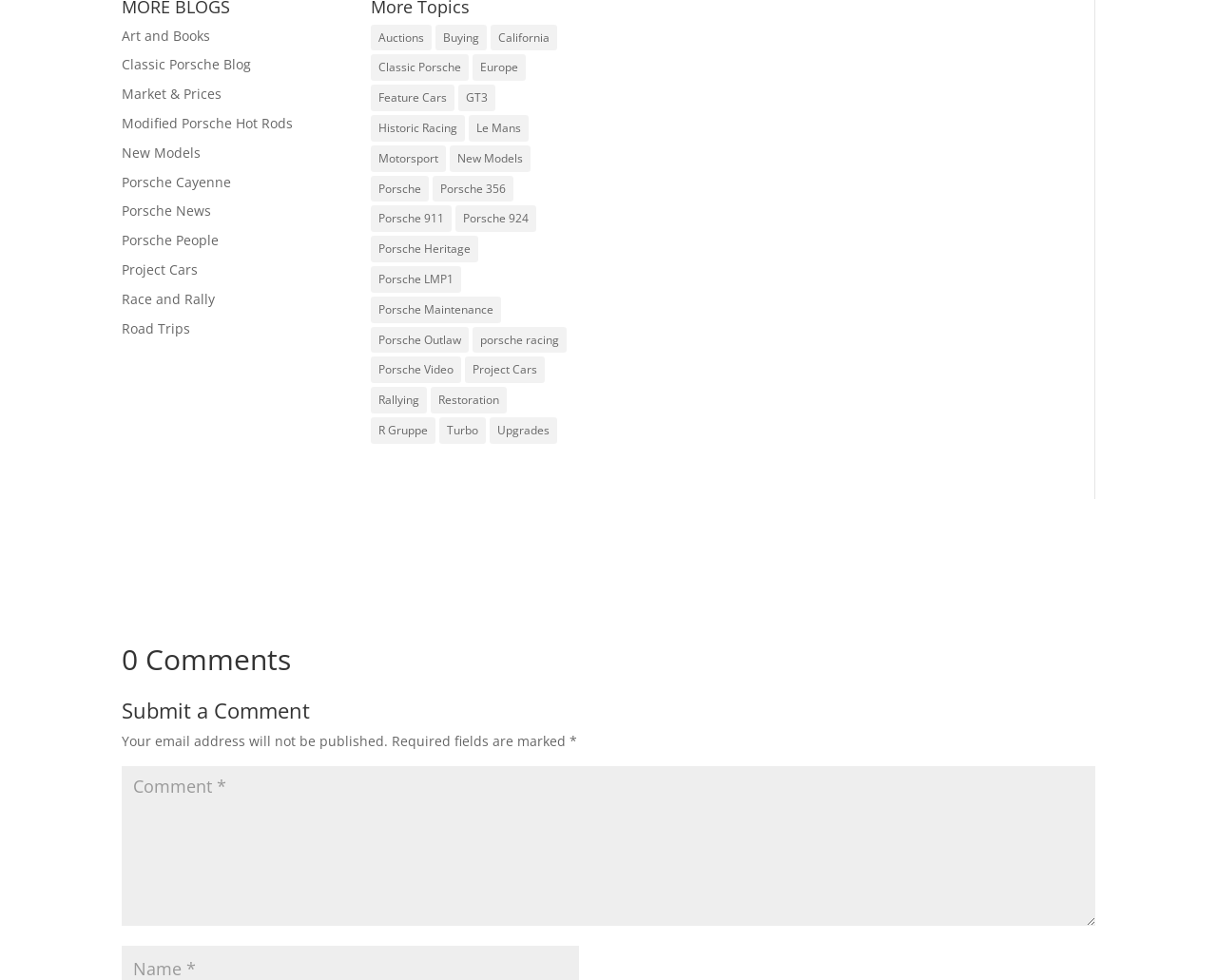Specify the bounding box coordinates (top-left x, top-left y, bottom-right x, bottom-right y) of the UI element in the screenshot that matches this description: Art and Books

[0.1, 0.027, 0.173, 0.045]